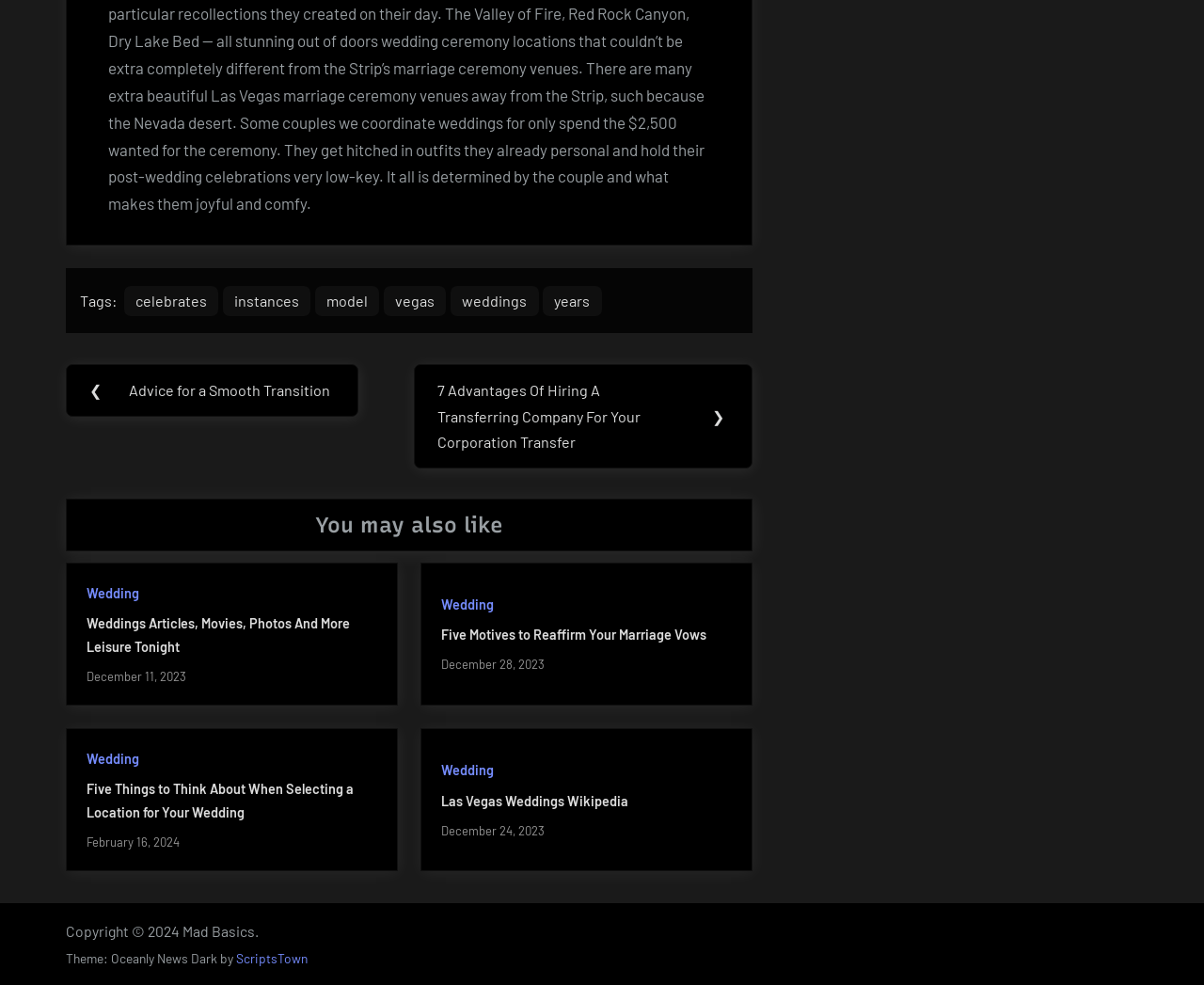Answer the following inquiry with a single word or phrase:
What is the date of the first 'You may also like' post?

December 11, 2023